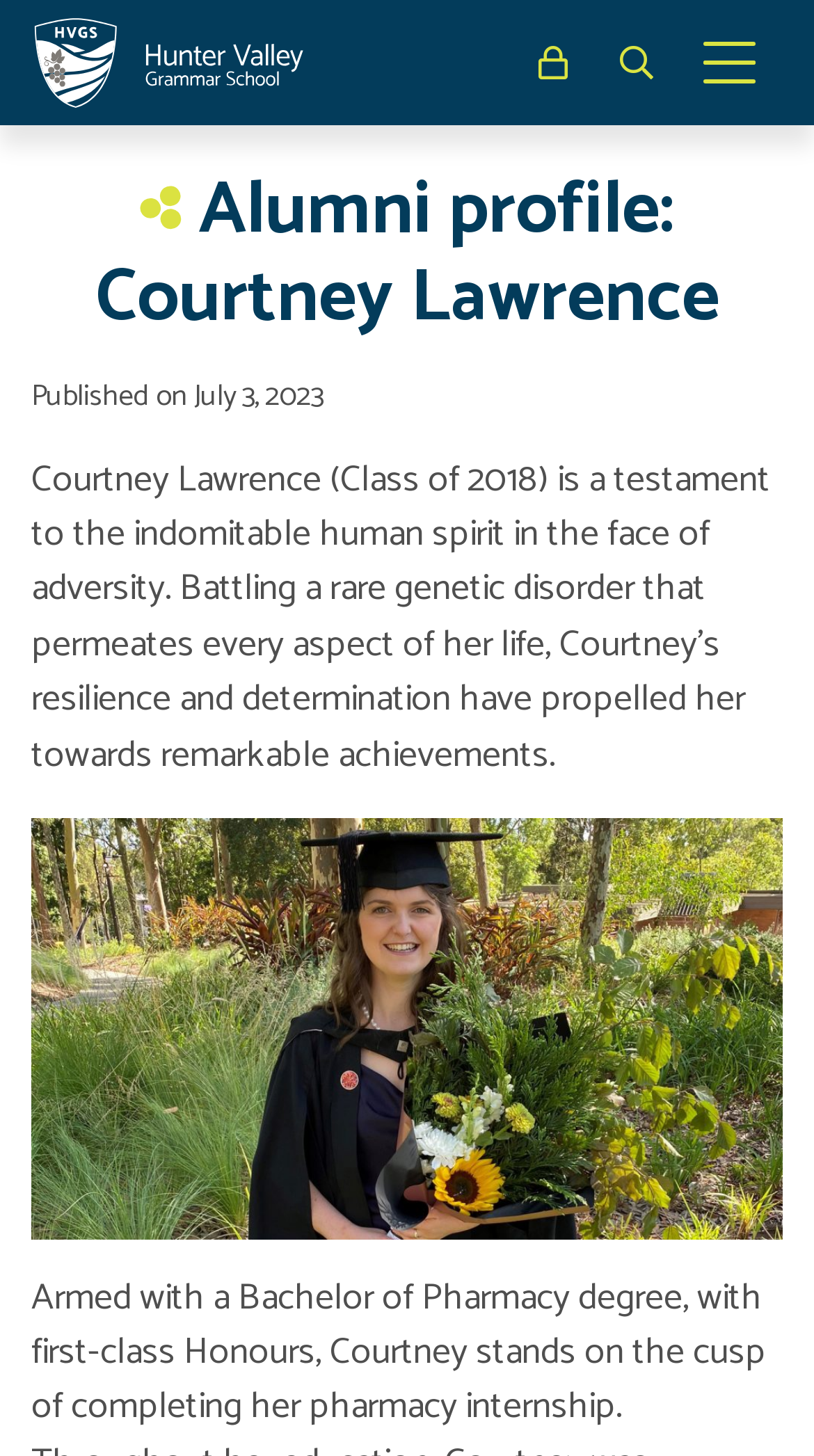Please specify the coordinates of the bounding box for the element that should be clicked to carry out this instruction: "Read the news and events". The coordinates must be four float numbers between 0 and 1, formatted as [left, top, right, bottom].

[0.0, 0.452, 1.0, 0.523]